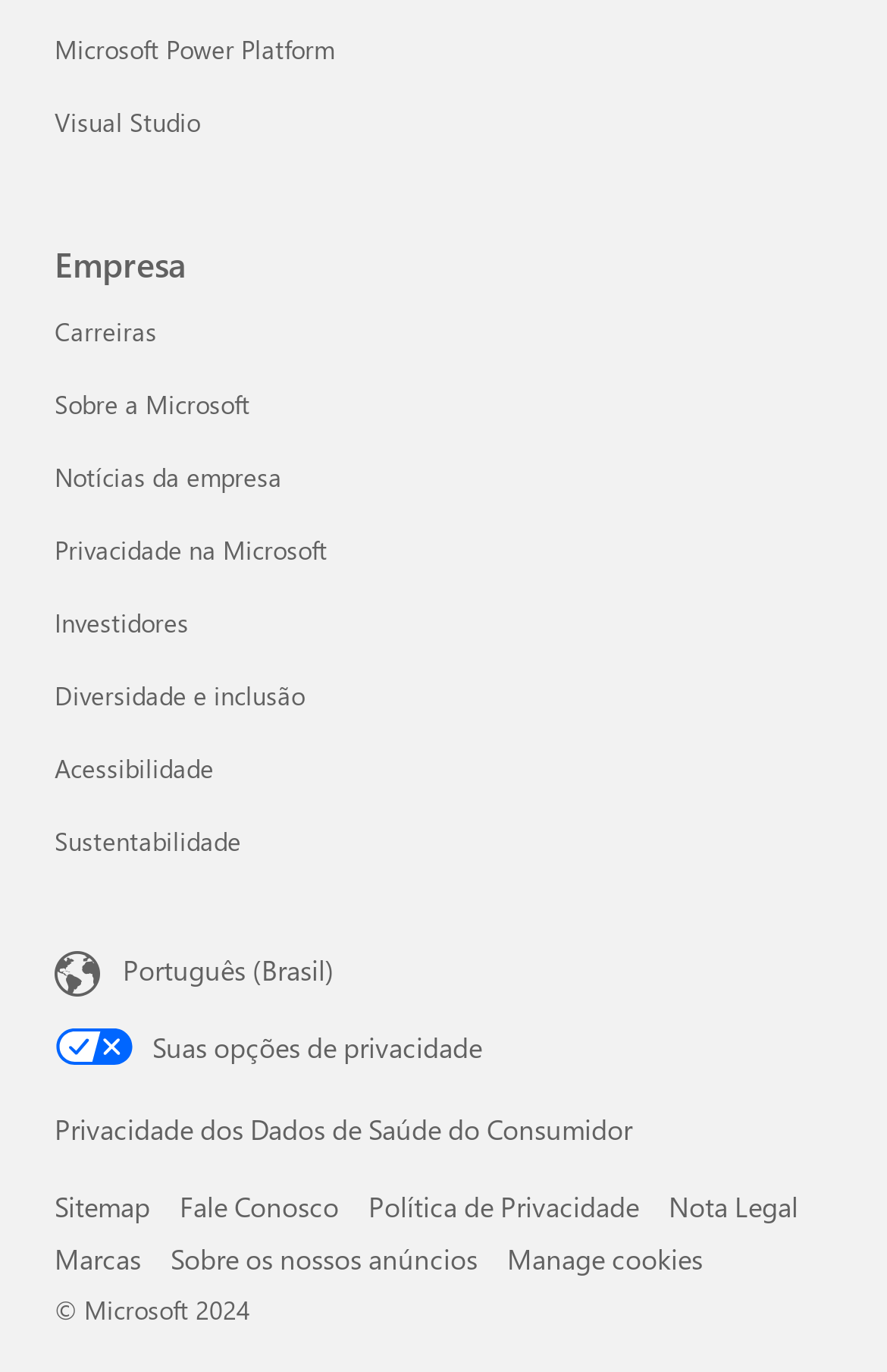Please determine the bounding box coordinates of the area that needs to be clicked to complete this task: 'View sitemap'. The coordinates must be four float numbers between 0 and 1, formatted as [left, top, right, bottom].

[0.062, 0.866, 0.169, 0.892]